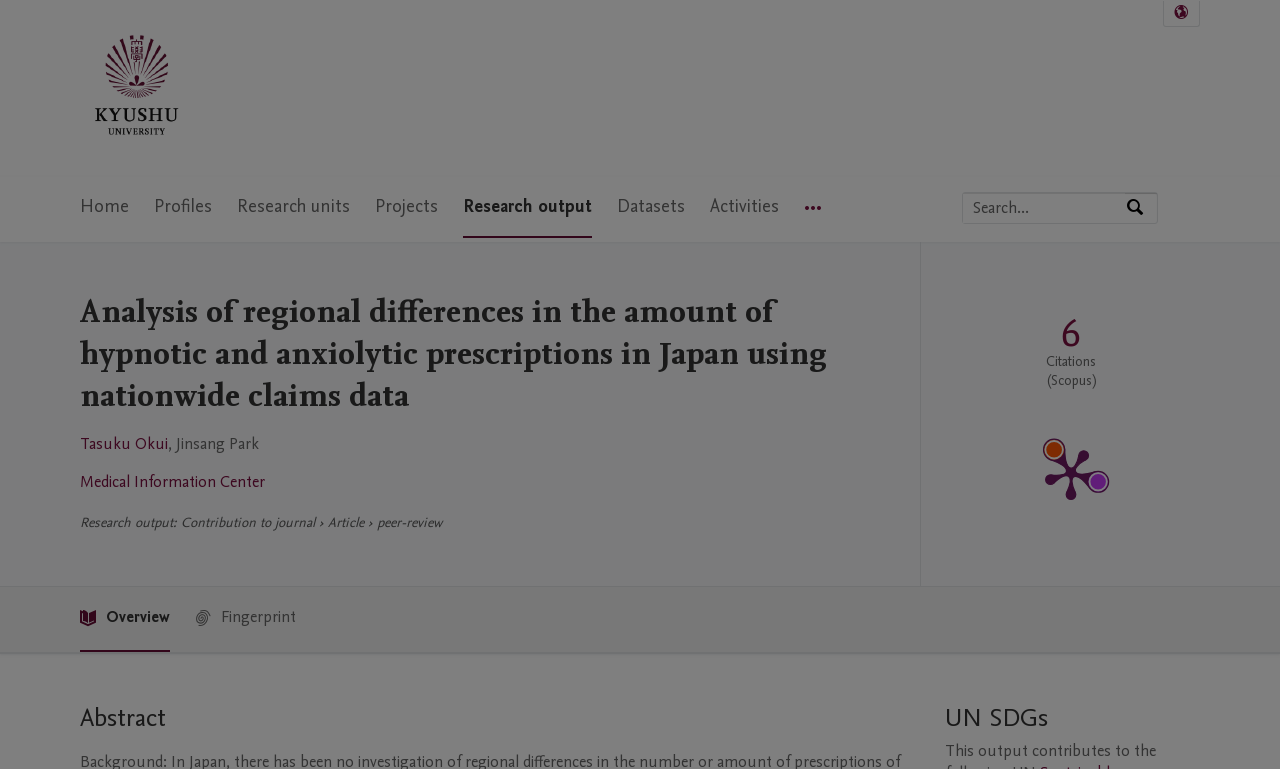Identify and provide the title of the webpage.

Analysis of regional differences in the amount of hypnotic and anxiolytic prescriptions in Japan using nationwide claims data